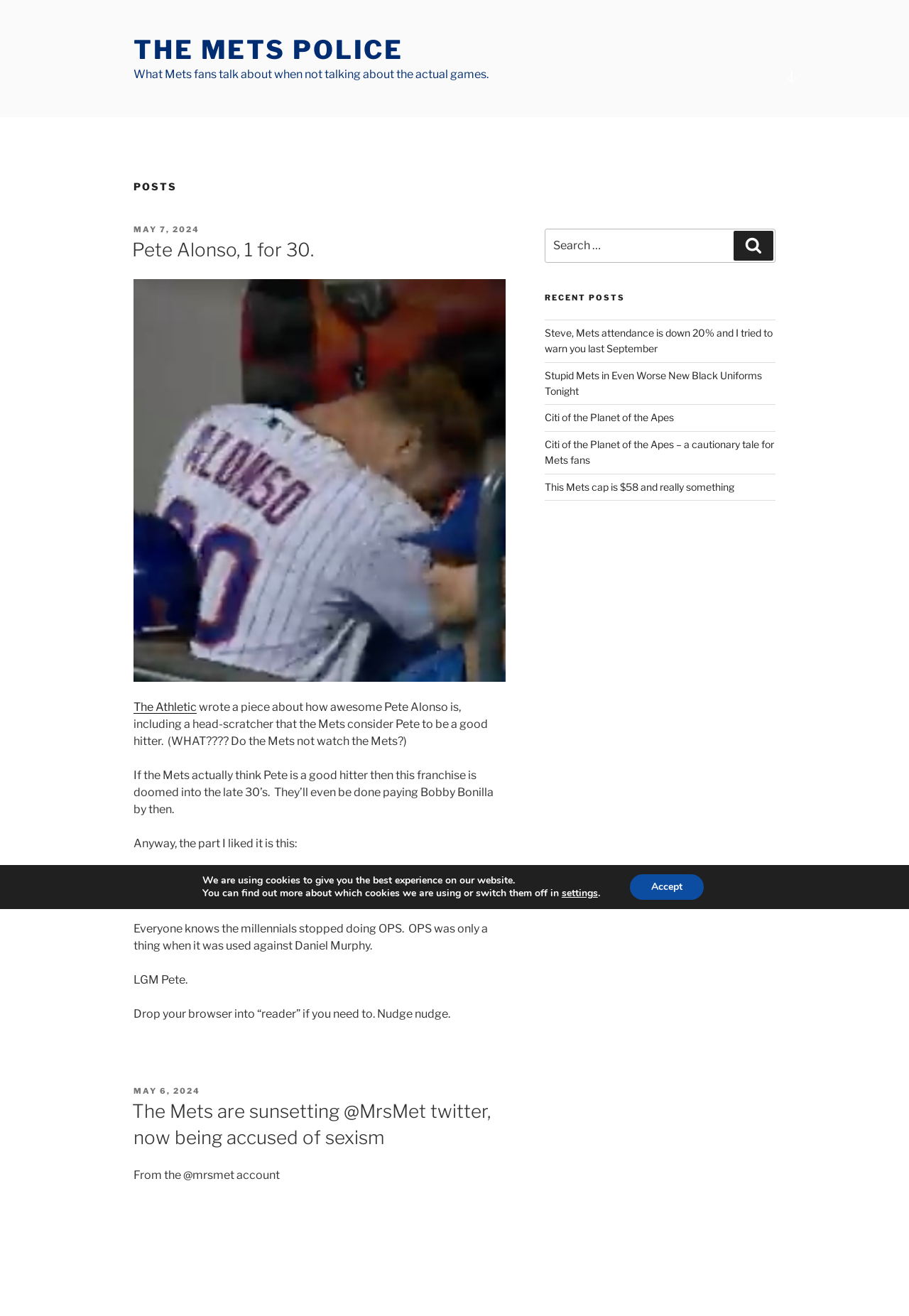Identify the main heading from the webpage and provide its text content.

THE METS POLICE